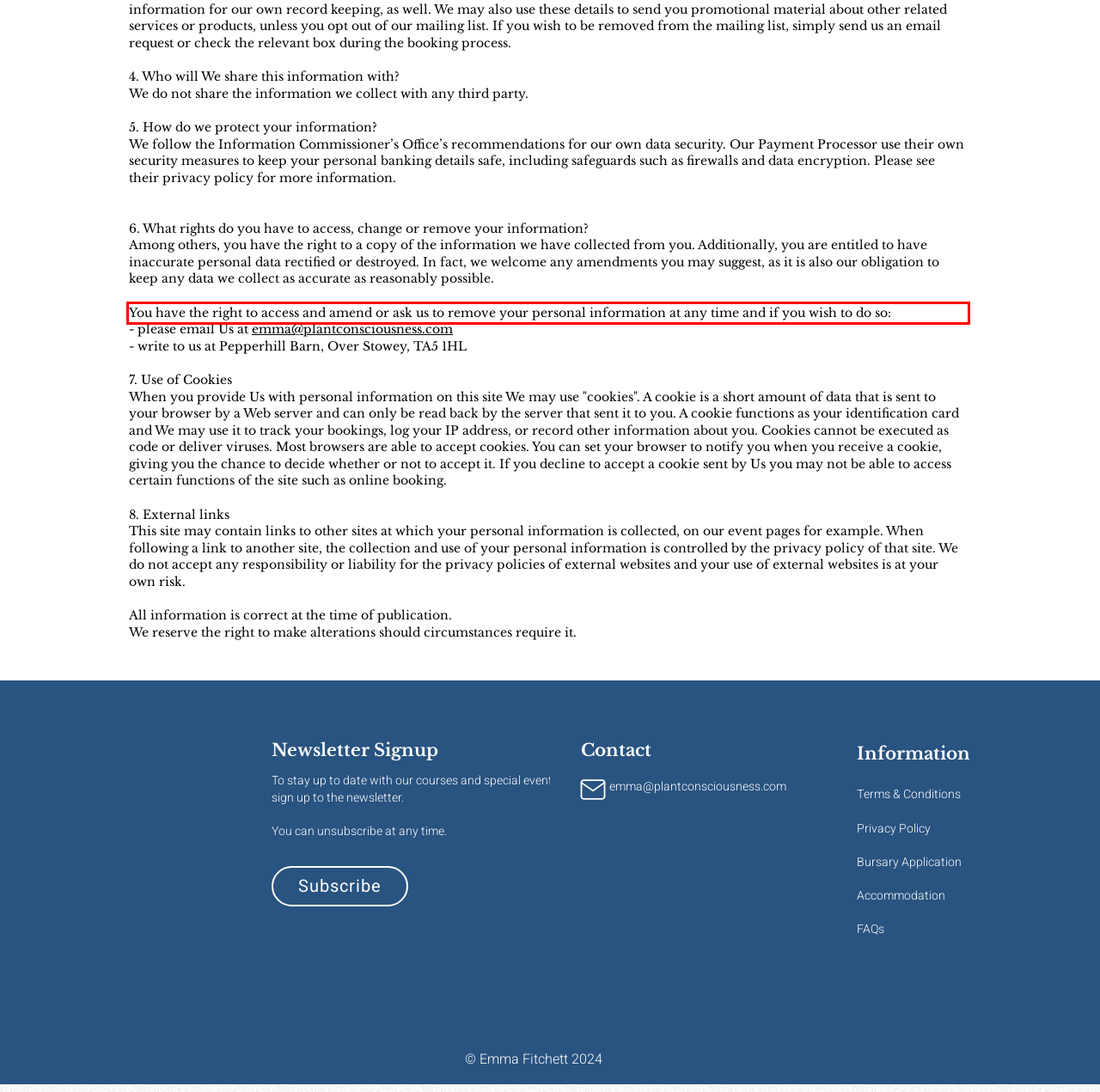Please identify and extract the text from the UI element that is surrounded by a red bounding box in the provided webpage screenshot.

You have the right to access and amend or ask us to remove your personal information at any time and if you wish to do so: